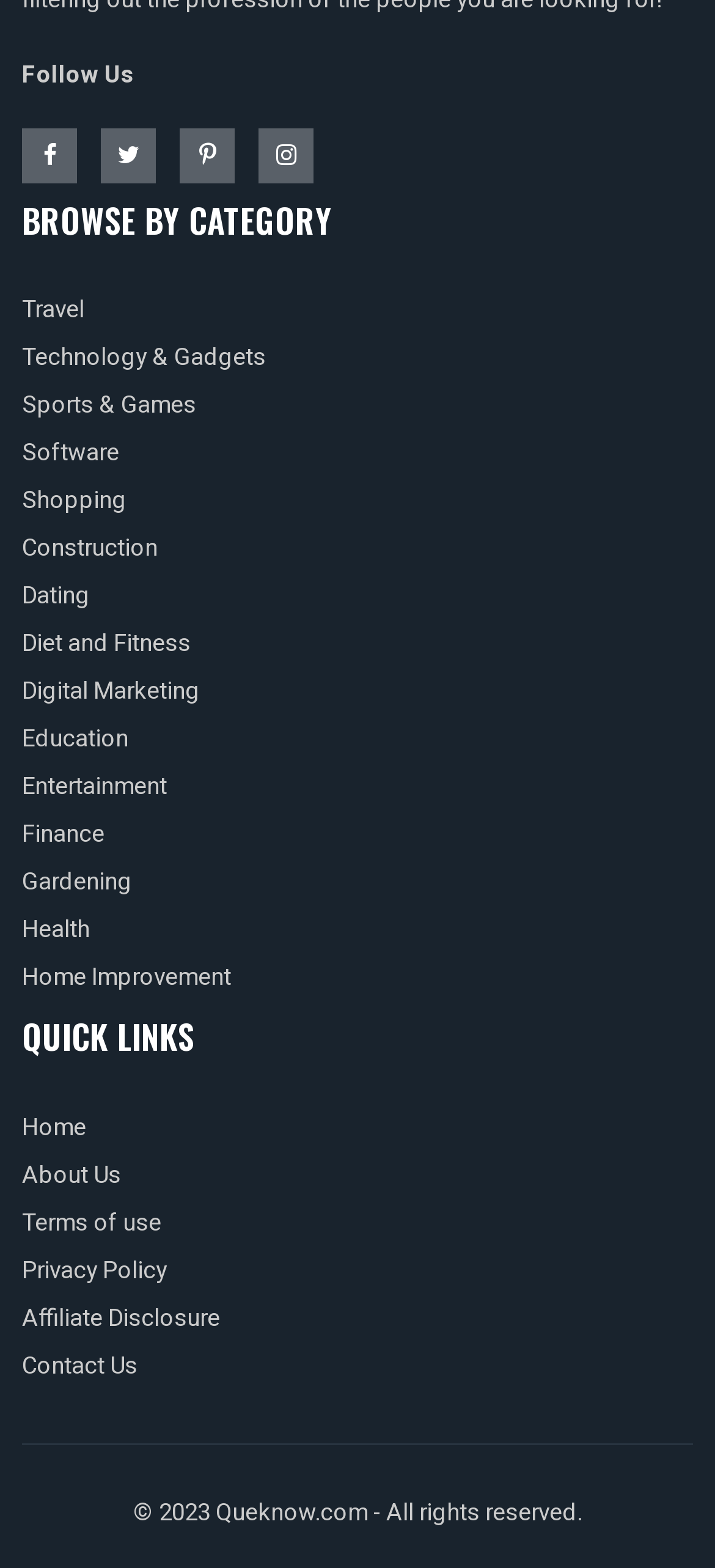Kindly determine the bounding box coordinates for the clickable area to achieve the given instruction: "Contact Us for more information".

[0.031, 0.859, 0.192, 0.882]